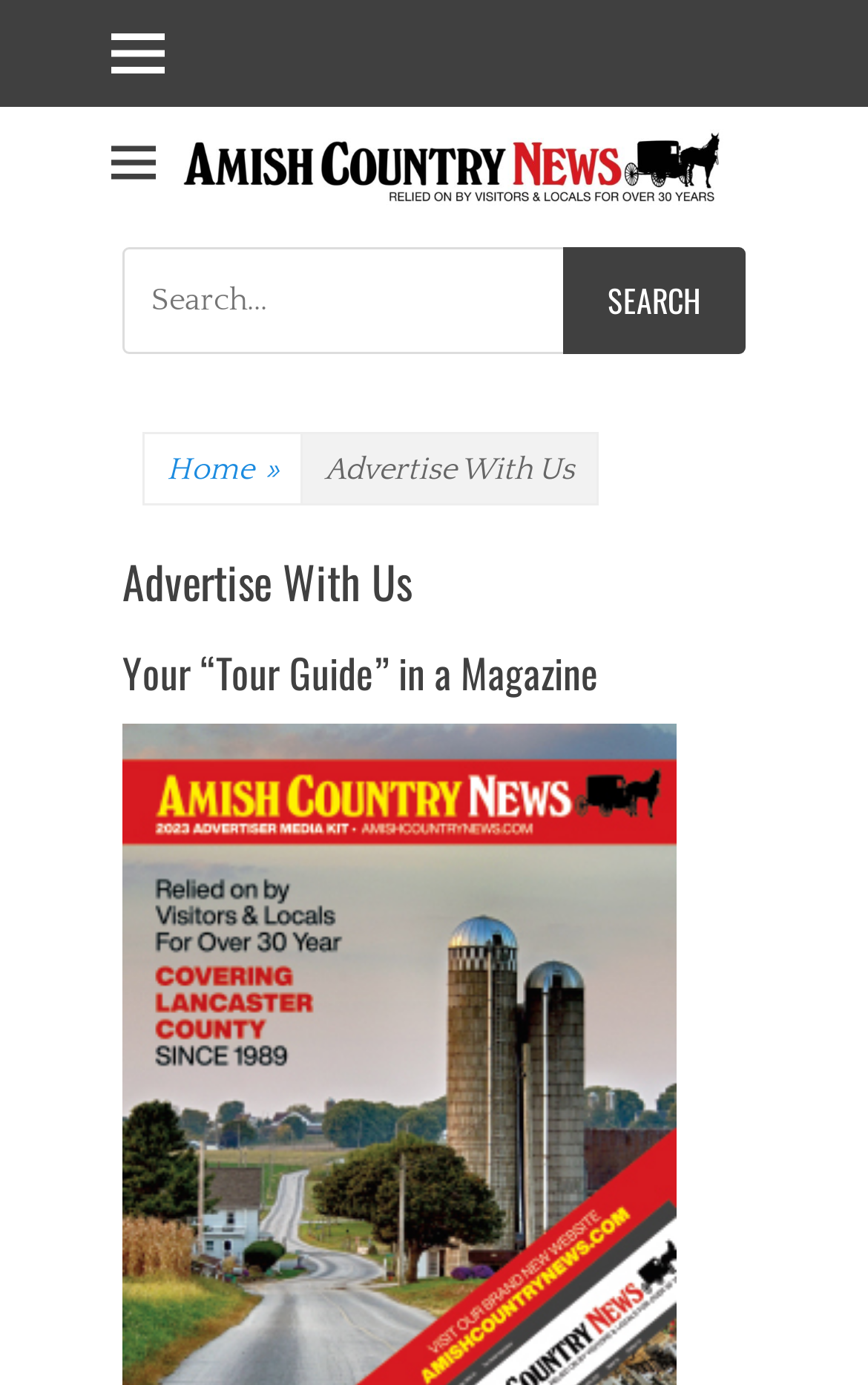Determine the bounding box of the UI component based on this description: "Menu". The bounding box coordinates should be four float values between 0 and 1, i.e., [left, top, right, bottom].

[0.115, 0.093, 0.192, 0.141]